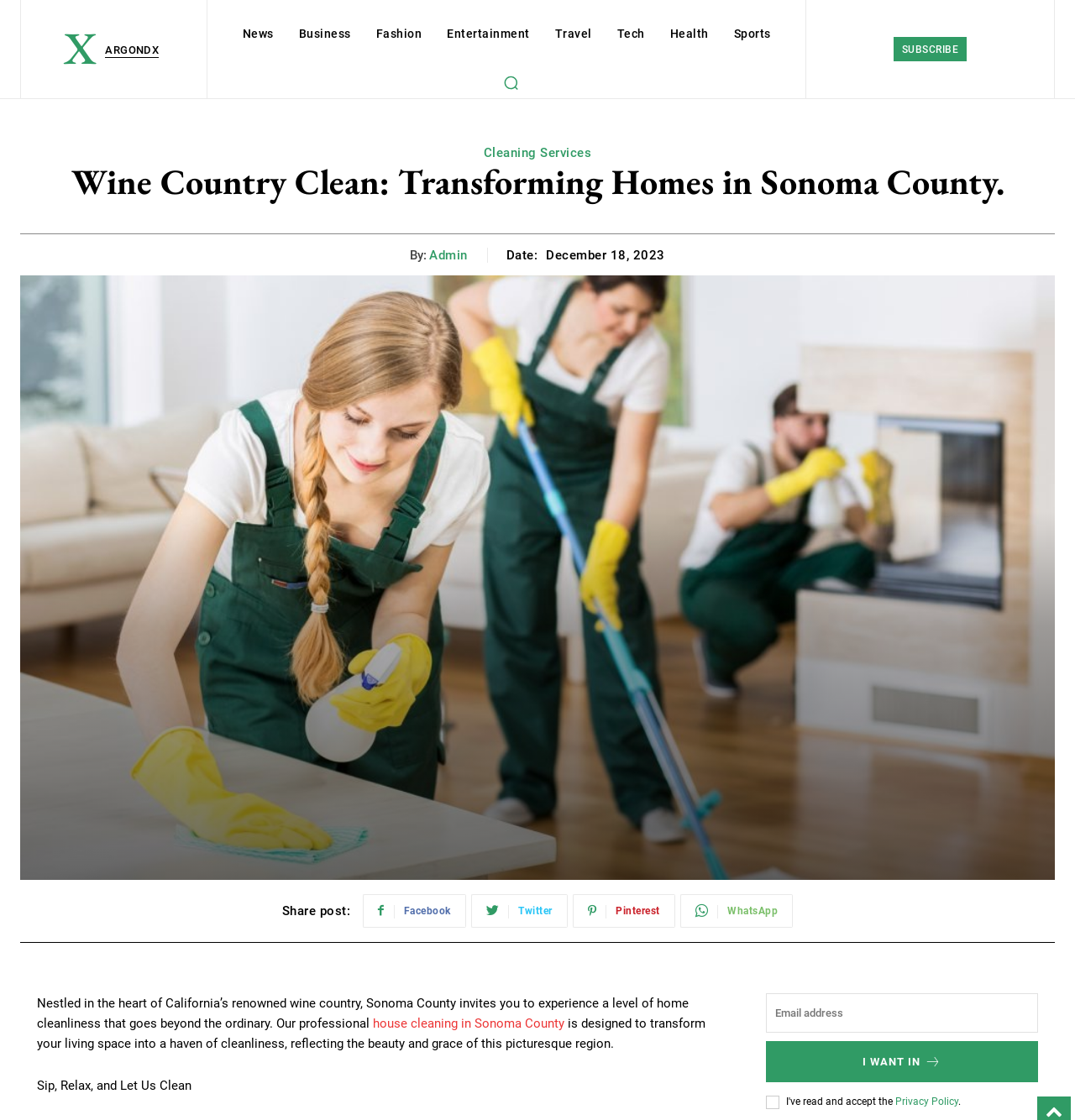What is the date of the post?
Please provide a comprehensive answer based on the contents of the image.

The date of the post can be found in the static text 'December 18, 2023', which is located next to the 'Date:' label.